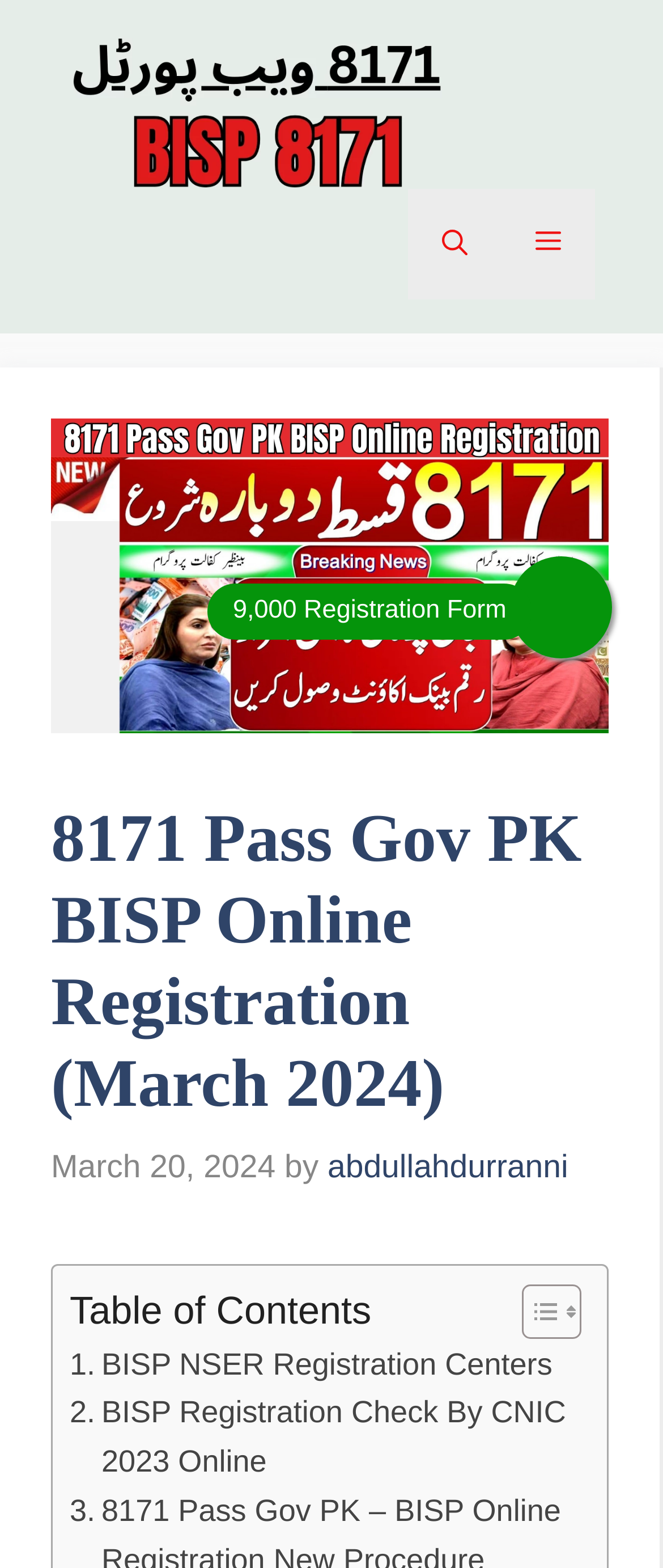Please determine the headline of the webpage and provide its content.

8171 Pass Gov PK BISP Online Registration (March 2024)